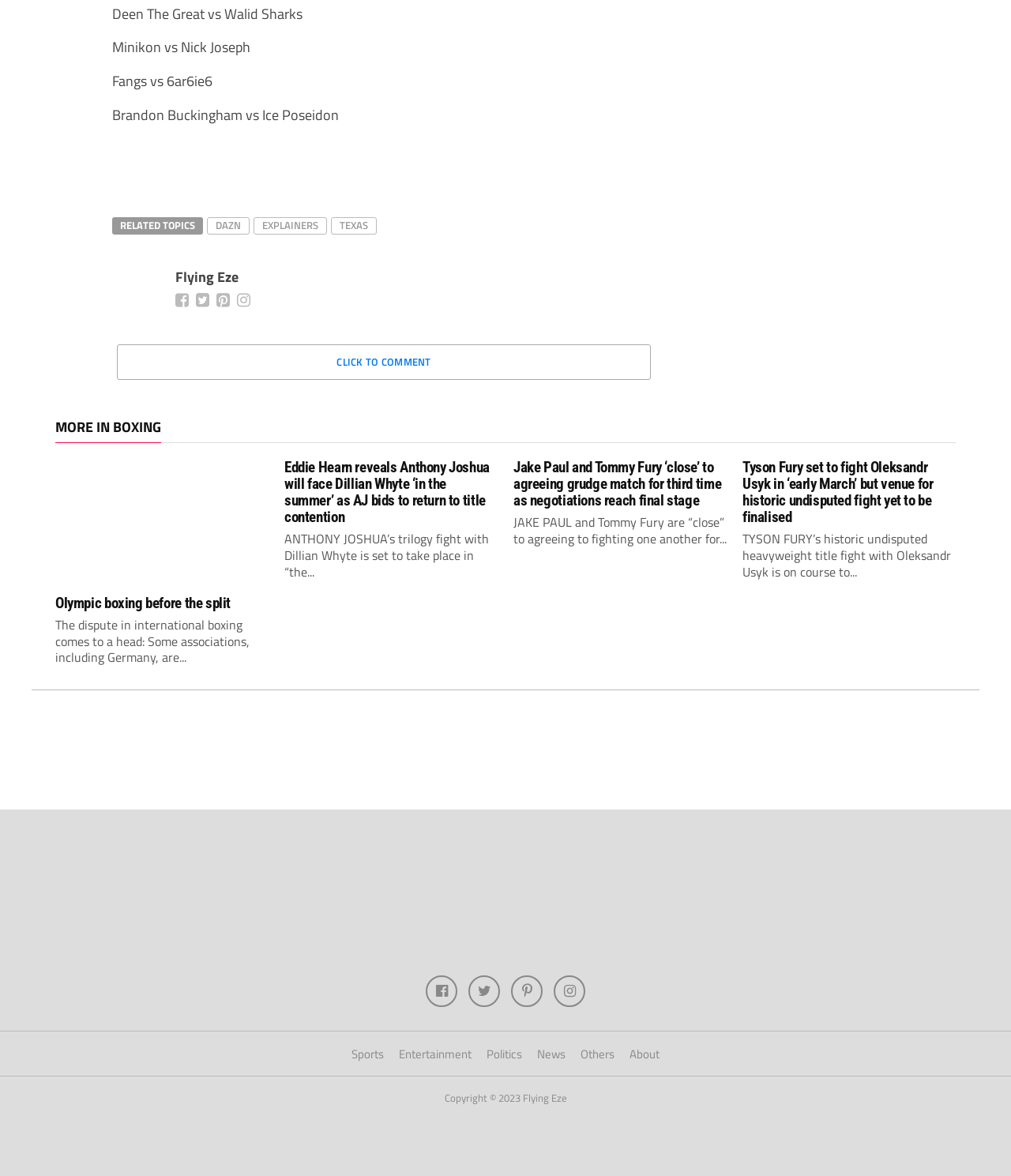Please identify the bounding box coordinates of the area I need to click to accomplish the following instruction: "Click on the link to read about Olympic boxing before the split".

[0.055, 0.505, 0.228, 0.52]